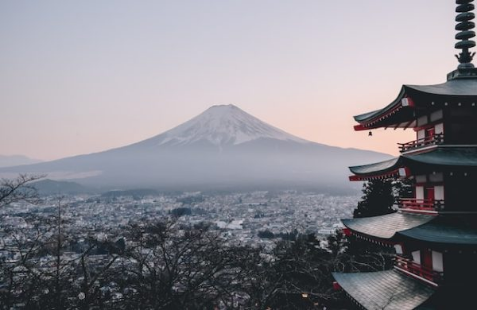Describe the image in great detail, covering all key points.

The image showcases a breathtaking view of Japan's majestic Mount Fuji, prominently rising in the background. In the foreground, a traditional pagoda stands gracefully, symbolizing Japan's rich cultural heritage. The landscape is softly illuminated by the early morning or late afternoon light, casting a serene ambiance over the scene. The mountain is partially shrouded in delicate mist, enhancing its mystical allure, while the sprawling city beneath adds a touch of modernity to the otherwise tranquil setting. This picturesque composition captures the essence of Japan, blending its natural beauty with historical architecture, inviting viewers to explore the harmonious coexistence of nature and culture.